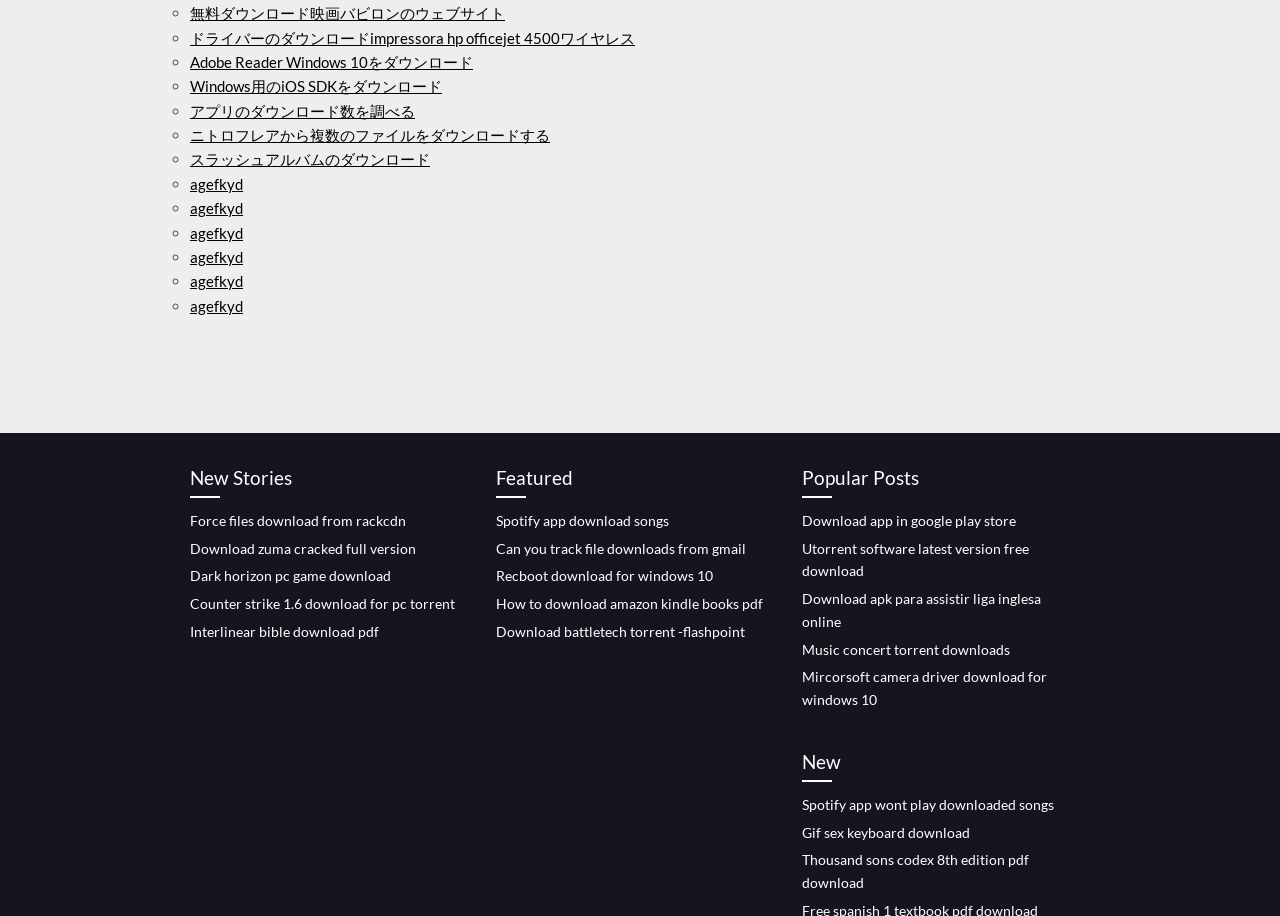Answer succinctly with a single word or phrase:
What is the topic of the link 'Download battletech torrent -flashpoint'?

Games